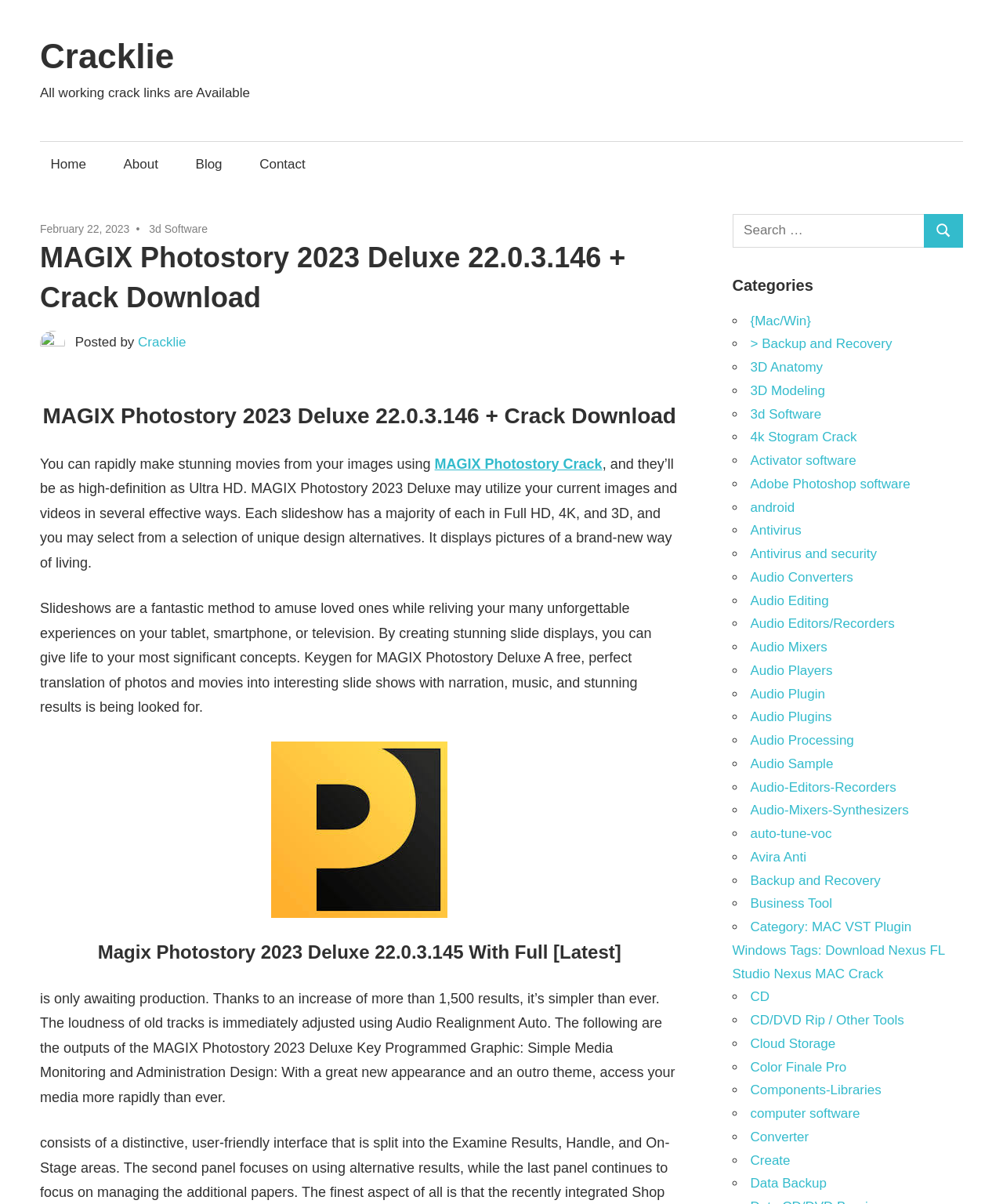Please locate the bounding box coordinates of the element that needs to be clicked to achieve the following instruction: "Click on the 'MAGIX Photostory Crack' link". The coordinates should be four float numbers between 0 and 1, i.e., [left, top, right, bottom].

[0.433, 0.379, 0.601, 0.392]